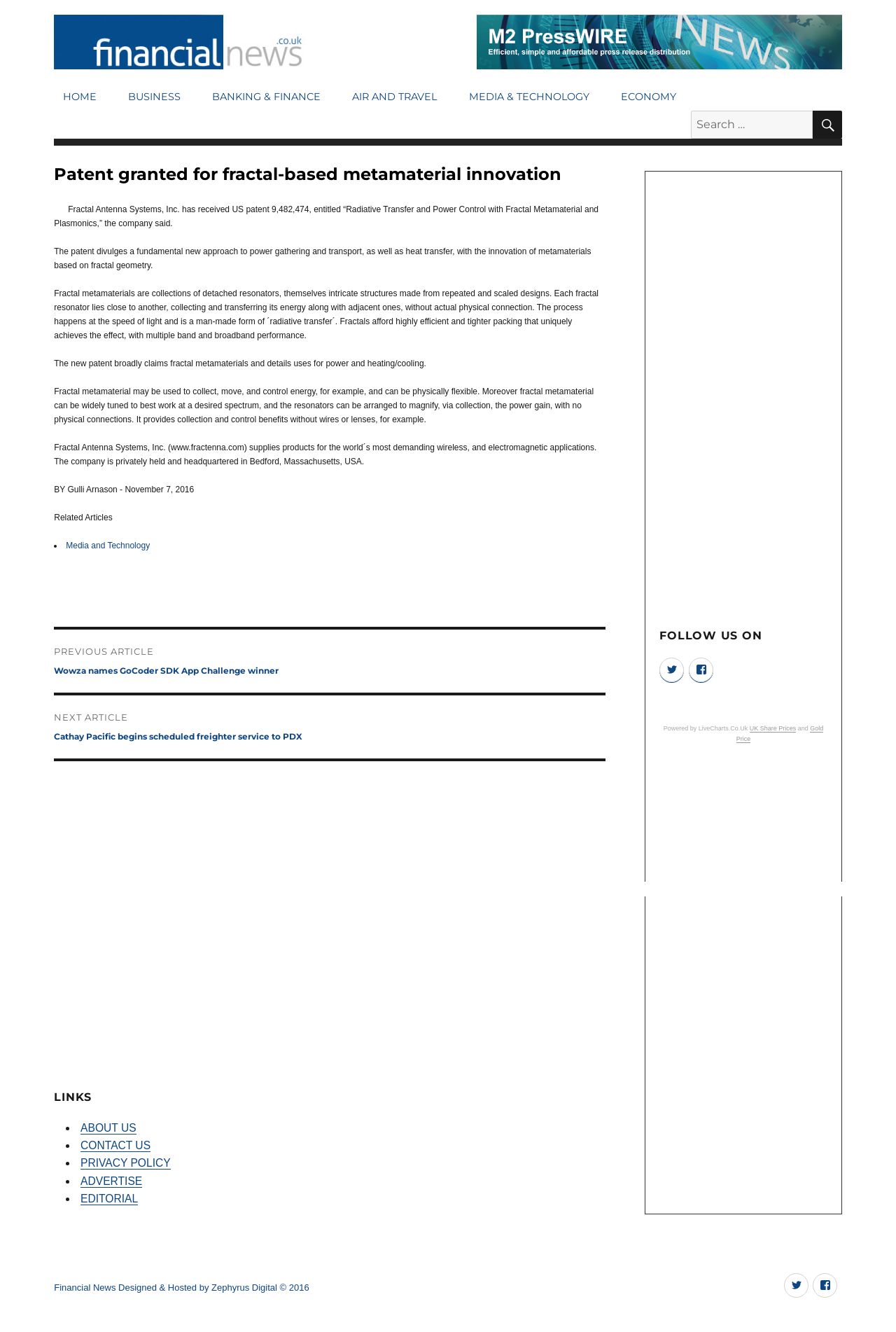Can you find and provide the title of the webpage?

Patent granted for fractal-based metamaterial innovation